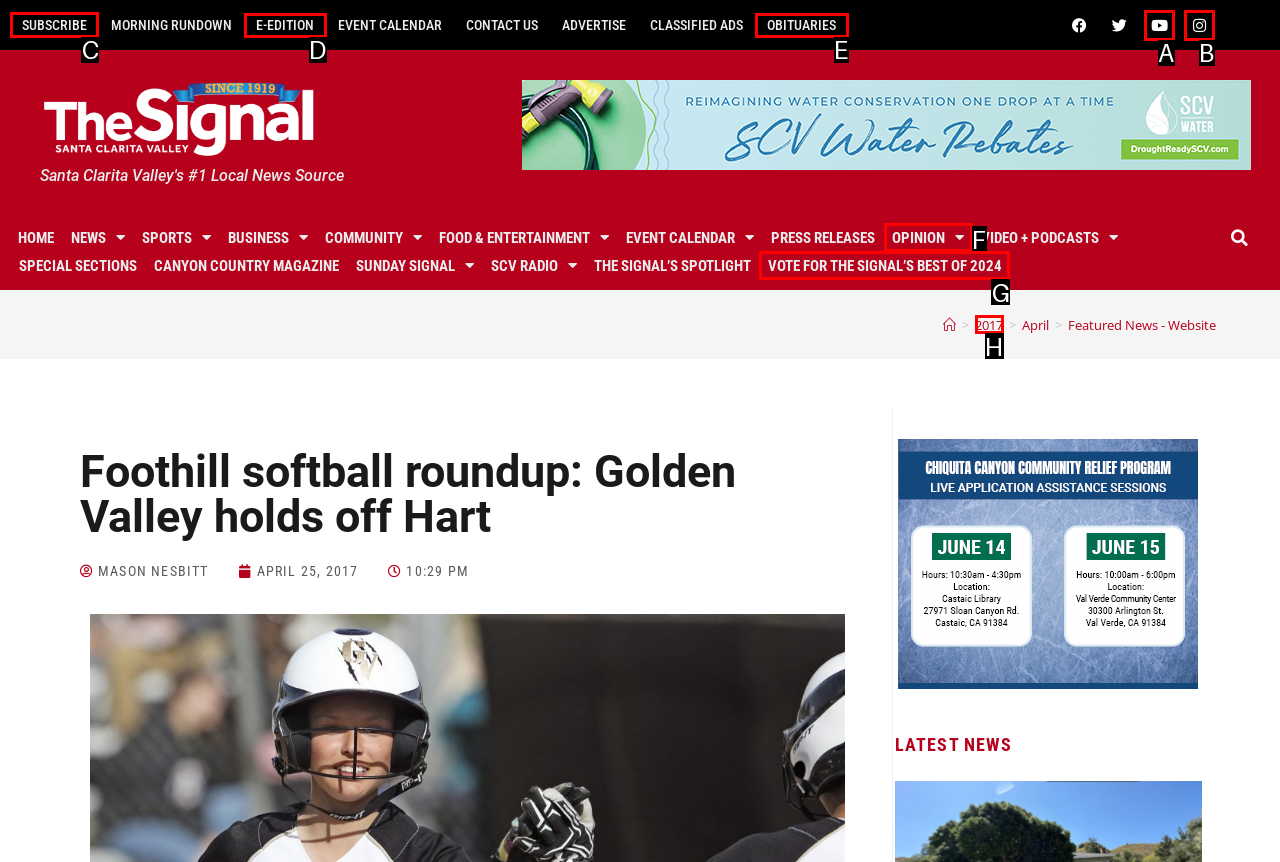Determine which option you need to click to execute the following task: Click on the 'SUBSCRIBE' link. Provide your answer as a single letter.

C